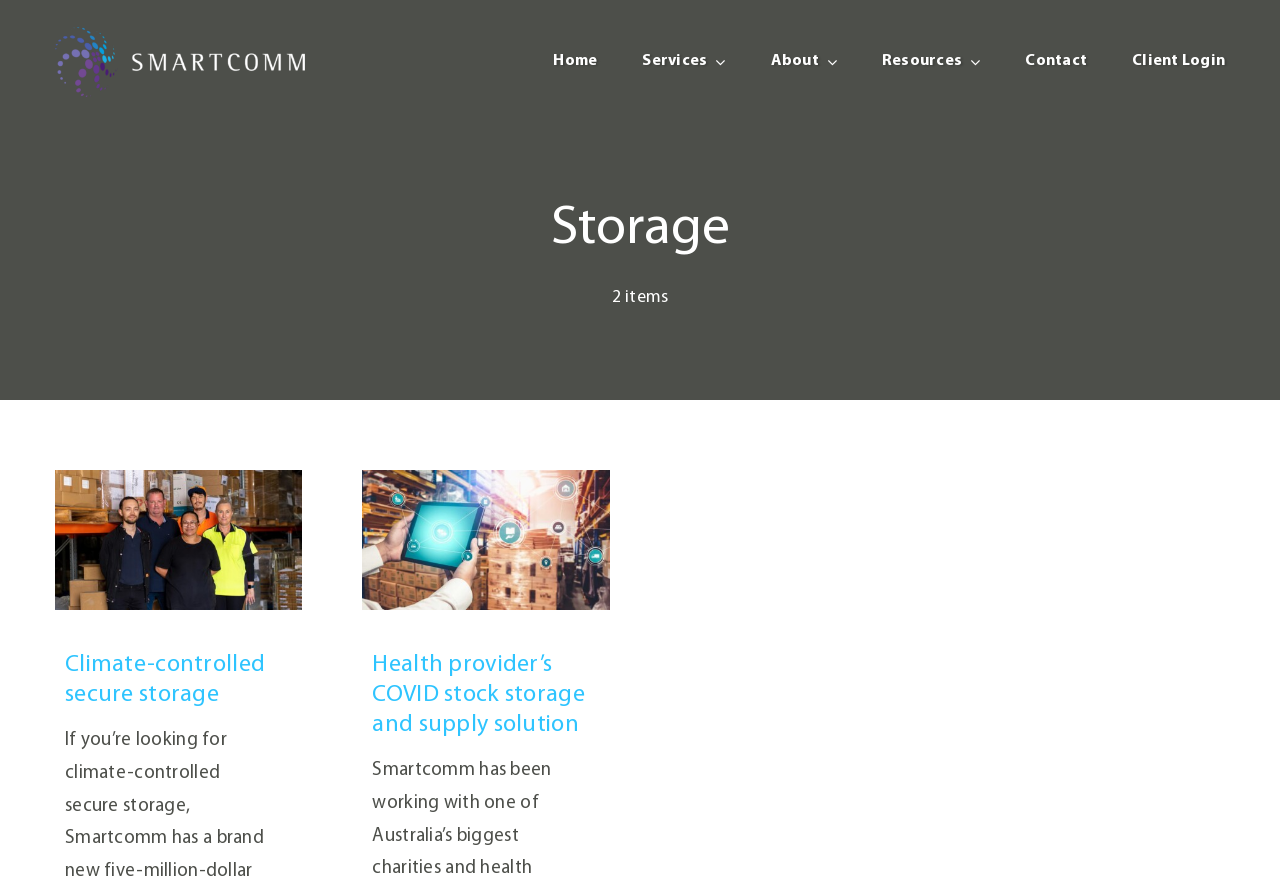Please determine the bounding box coordinates of the element to click on in order to accomplish the following task: "Read about the Health provider’s COVID stock storage and supply solution". Ensure the coordinates are four float numbers ranging from 0 to 1, i.e., [left, top, right, bottom].

[0.291, 0.735, 0.457, 0.83]